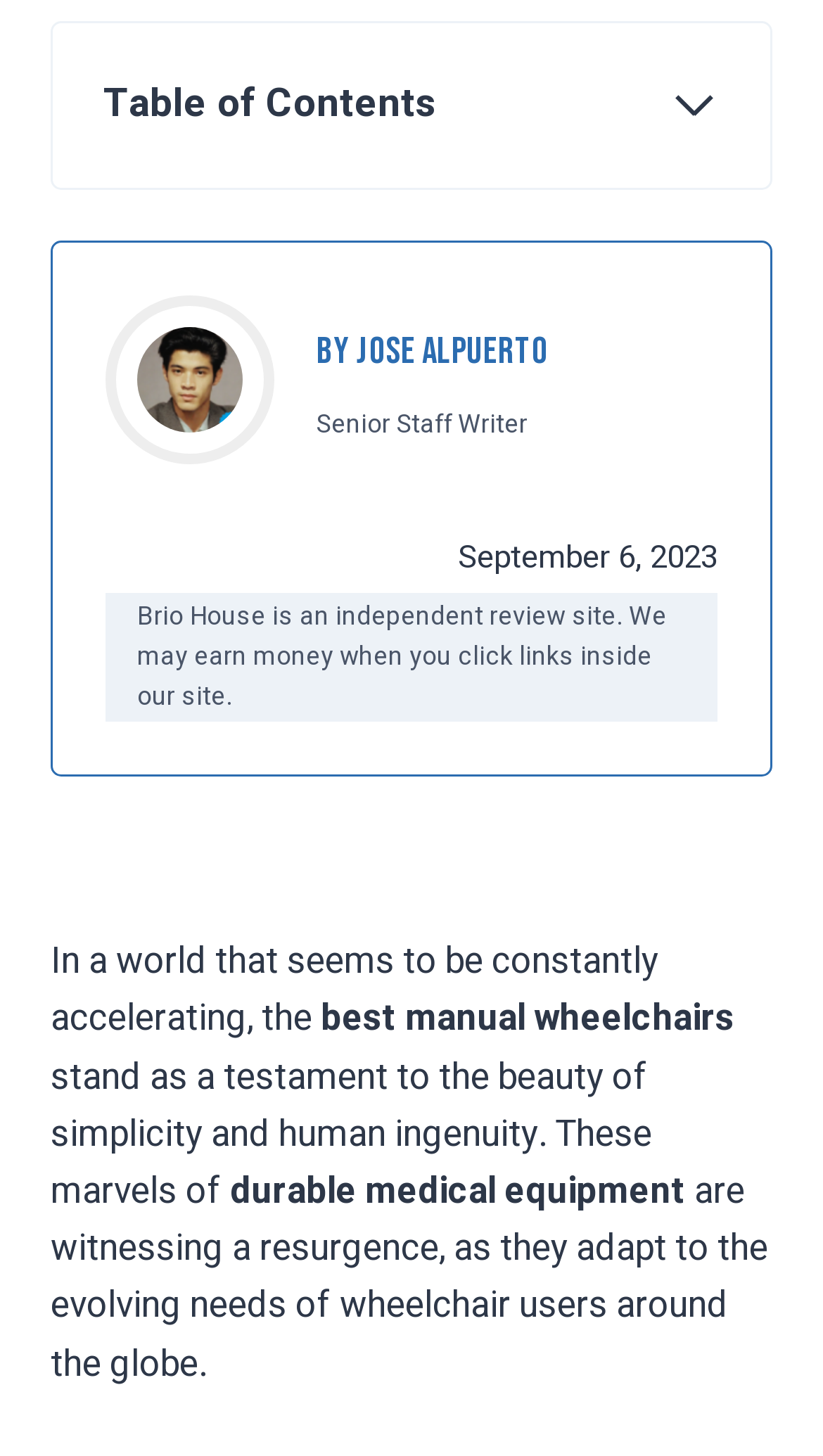Please identify the bounding box coordinates of the region to click in order to complete the task: "Read about the rise of lightweight and user-friendly wheelchairs". The coordinates must be four float numbers between 0 and 1, specified as [left, top, right, bottom].

[0.126, 0.095, 0.833, 0.162]